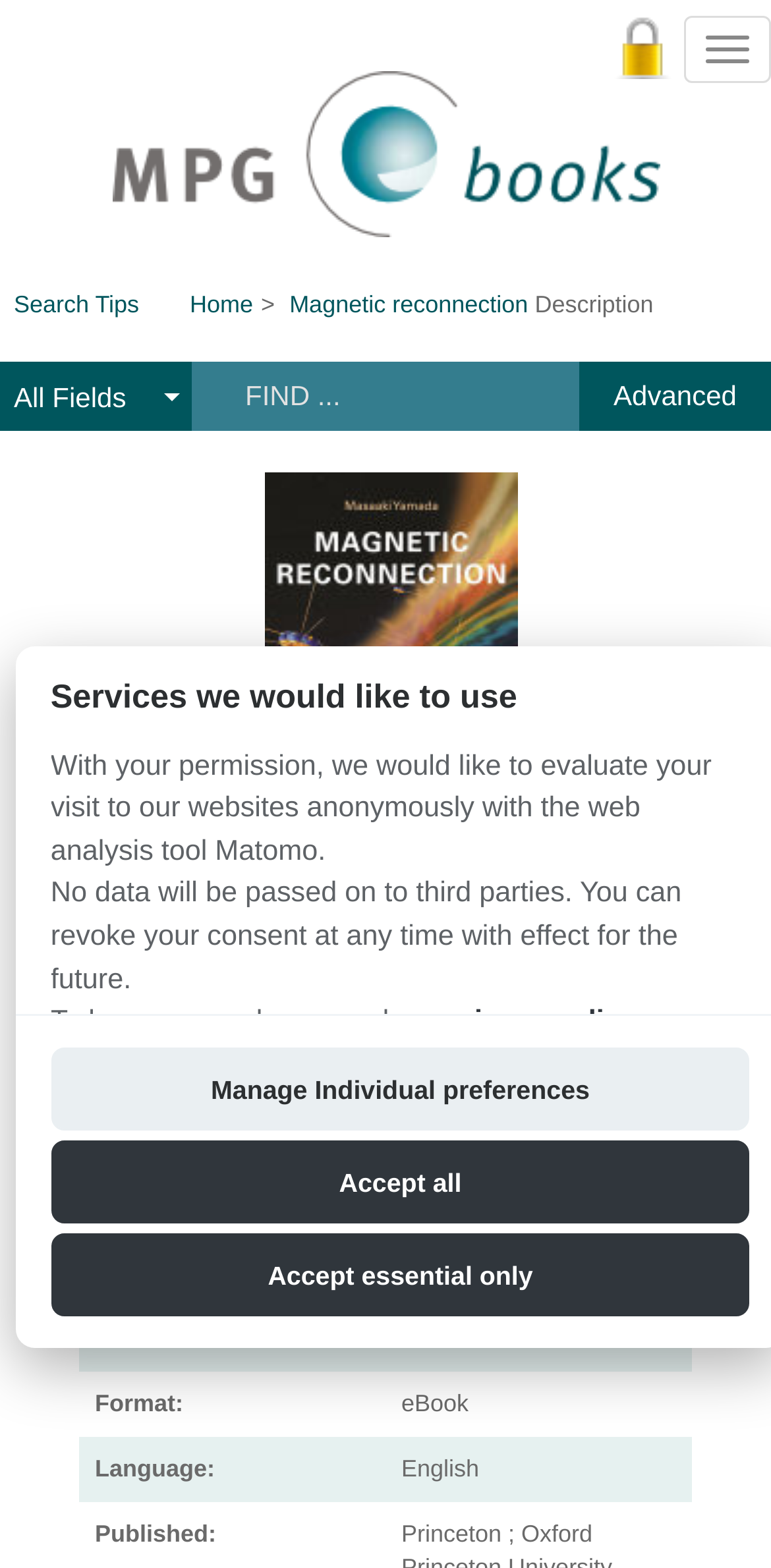Specify the bounding box coordinates of the area to click in order to execute this command: 'Go to the home page'. The coordinates should consist of four float numbers ranging from 0 to 1, and should be formatted as [left, top, right, bottom].

[0.246, 0.185, 0.328, 0.203]